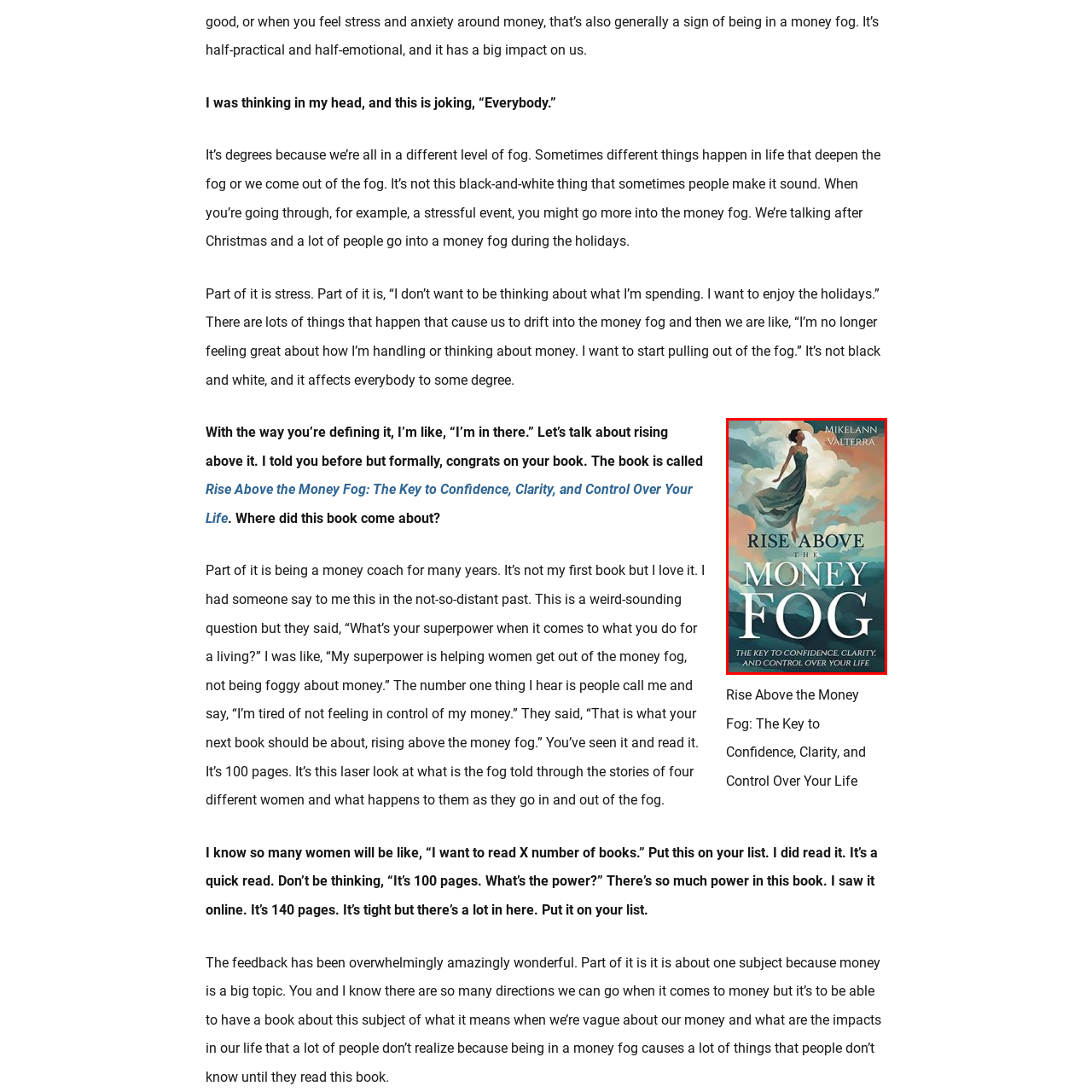Generate a thorough description of the part of the image enclosed by the red boundary.

The image features the book cover for "Rise Above the Money Fog" by Mikelann Valterra. The artwork depicts a woman in a flowing dress, symbolizing grace and empowerment, as she stands against a backdrop of swirling clouds and soft hues. This imagery conveys the themes of overcoming uncertainty and finding clarity. The title, prominently displayed, emphasizes the journey towards confidence, clarity, and control over one’s financial life. The cover suggests a focus on resilience and insight, inviting readers to explore the key strategies and personal stories that guide them out of the metaphorical "money fog."